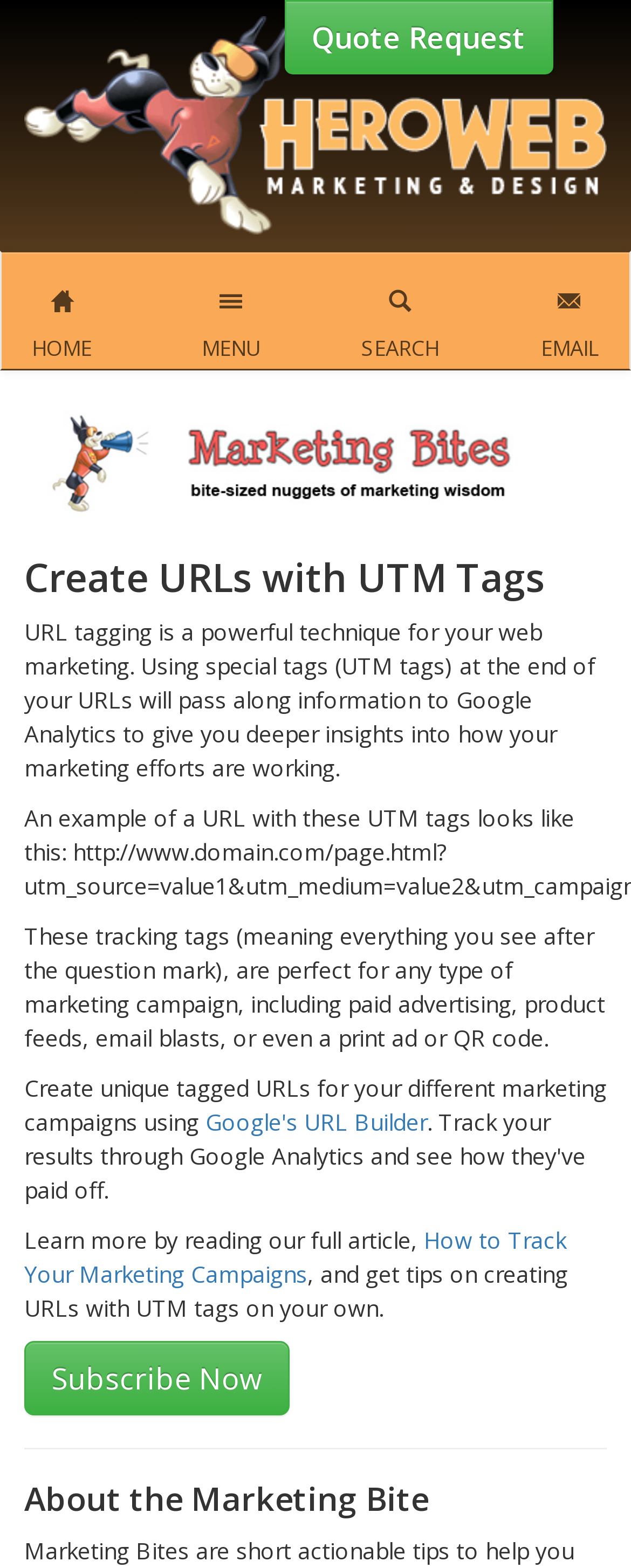Extract the bounding box coordinates of the UI element described by: "parent_node: EMAIL". The coordinates should include four float numbers ranging from 0 to 1, e.g., [left, top, right, bottom].

[0.838, 0.169, 0.966, 0.215]